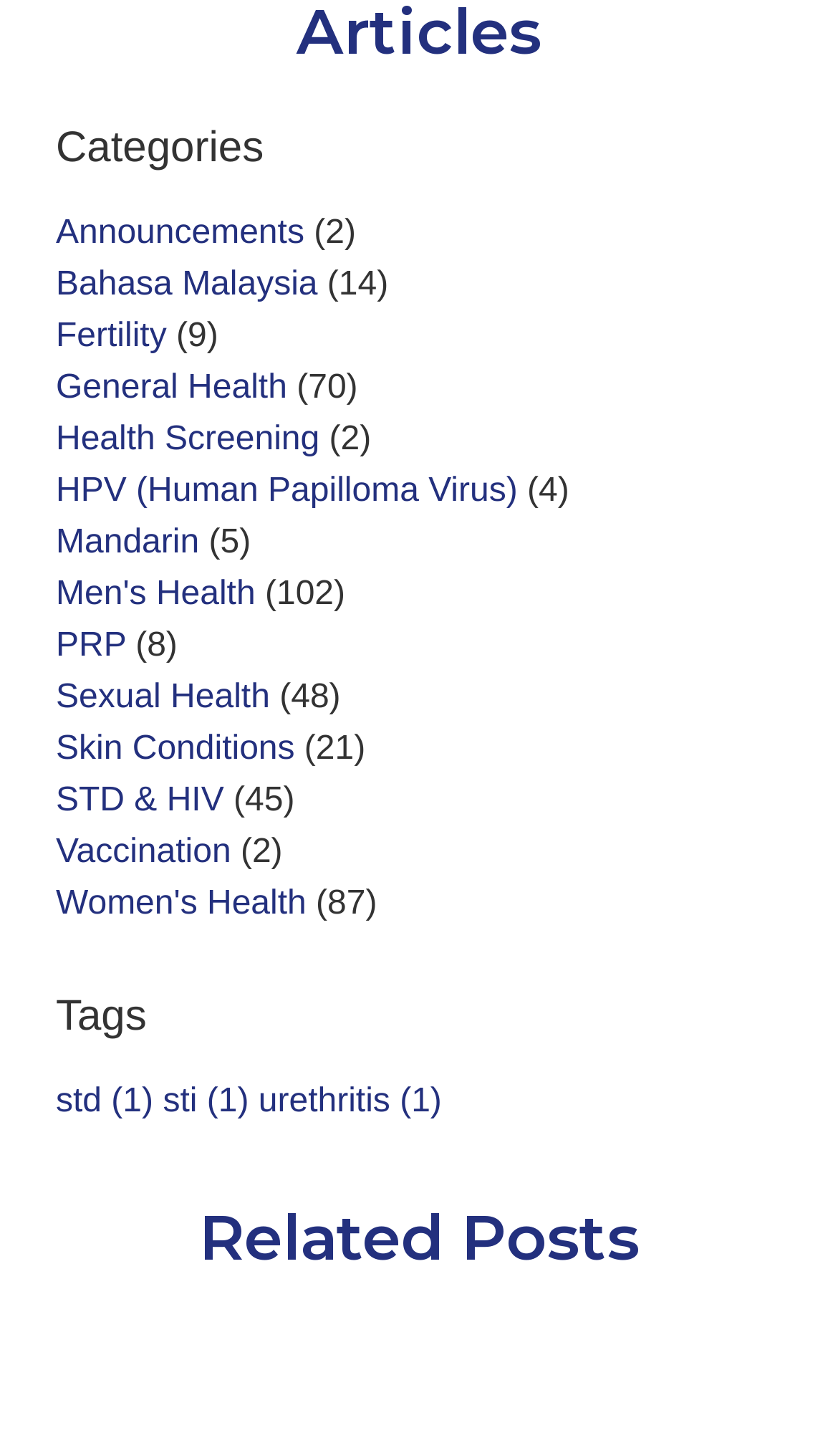Locate the bounding box coordinates for the element described below: "STD & HIV". The coordinates must be four float values between 0 and 1, formatted as [left, top, right, bottom].

[0.067, 0.538, 0.267, 0.563]